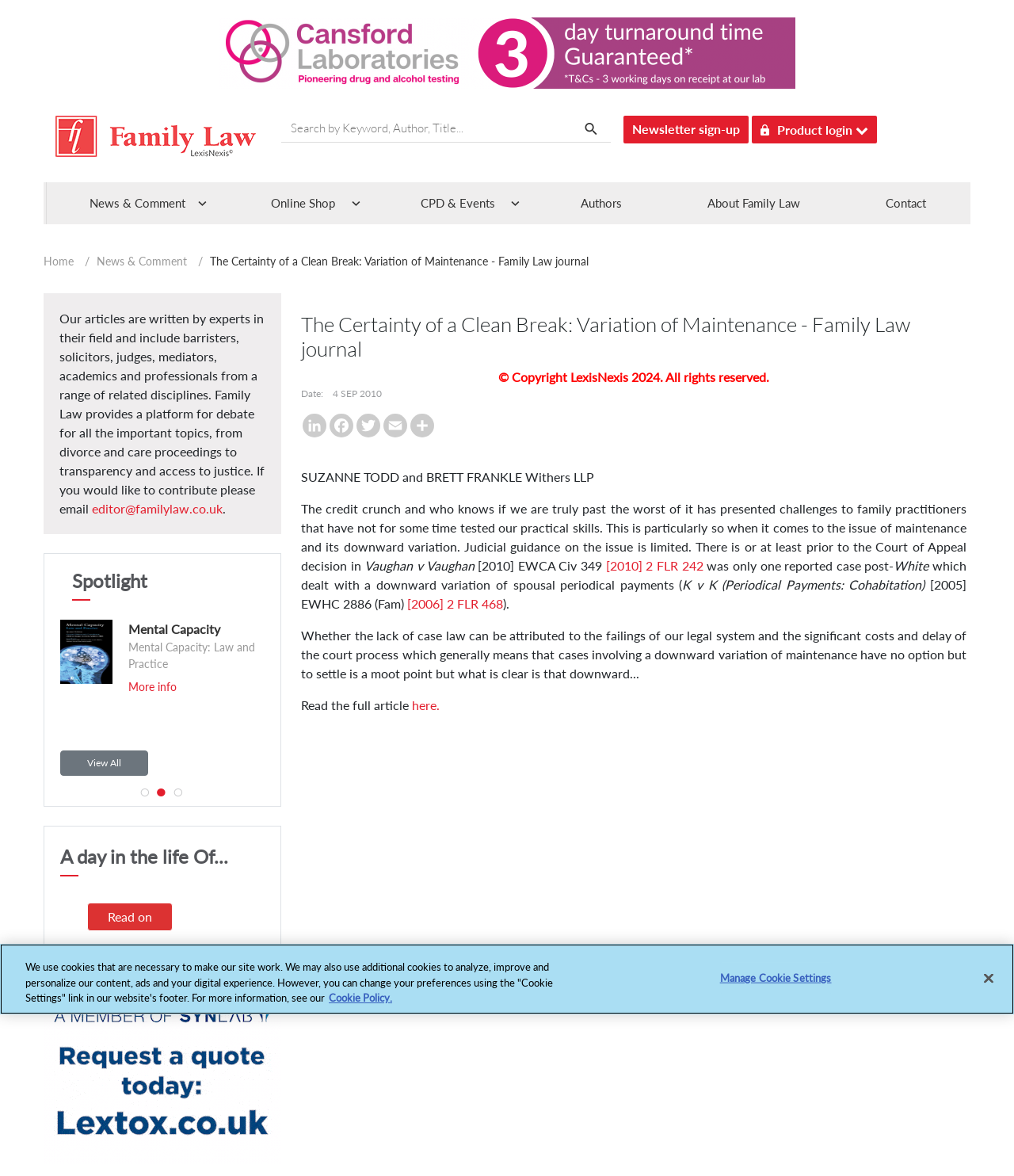Determine the bounding box coordinates for the area you should click to complete the following instruction: "Sign up for the newsletter".

[0.615, 0.098, 0.738, 0.122]